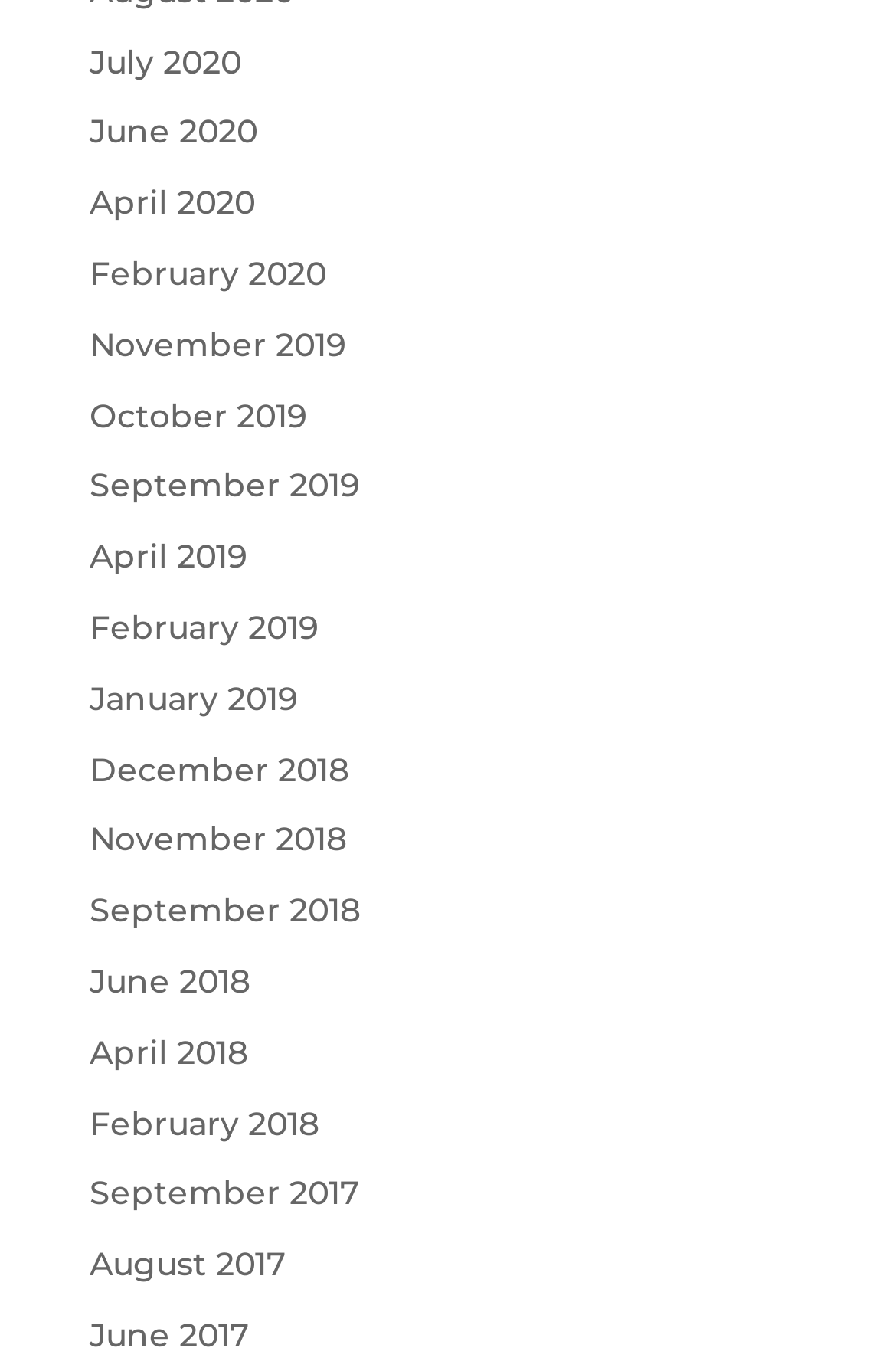Identify the bounding box coordinates of the region that should be clicked to execute the following instruction: "view June 2020".

[0.1, 0.081, 0.287, 0.111]